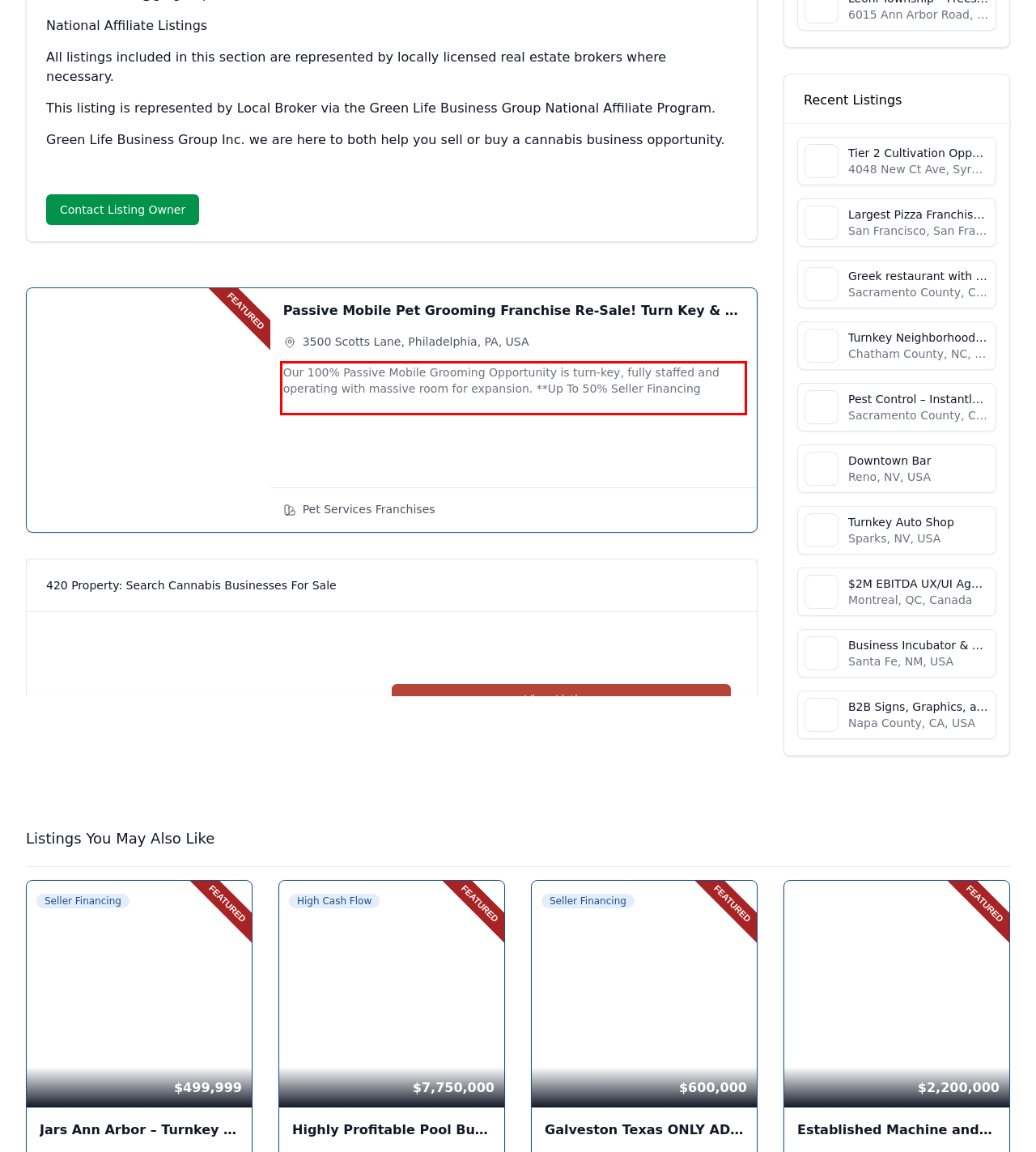You have a screenshot of a webpage where a UI element is enclosed in a red rectangle. Perform OCR to capture the text inside this red rectangle.

Our 100% Passive Mobile Grooming Opportunity is turn-key, fully staffed and operating with massive room for expansion. **Up To 50% Seller Financing